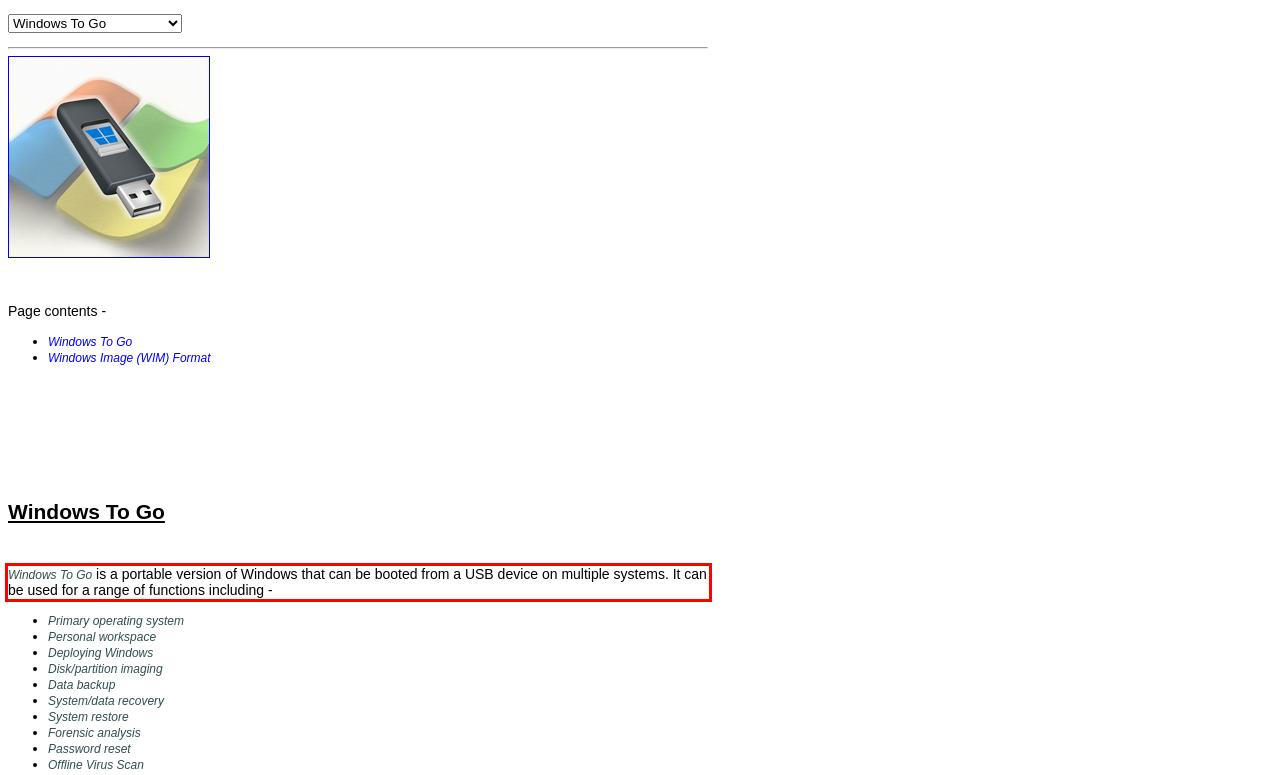You are presented with a screenshot containing a red rectangle. Extract the text found inside this red bounding box.

Windows To Go is a portable version of Windows that can be booted from a USB device on multiple systems. It can be used for a range of functions including -